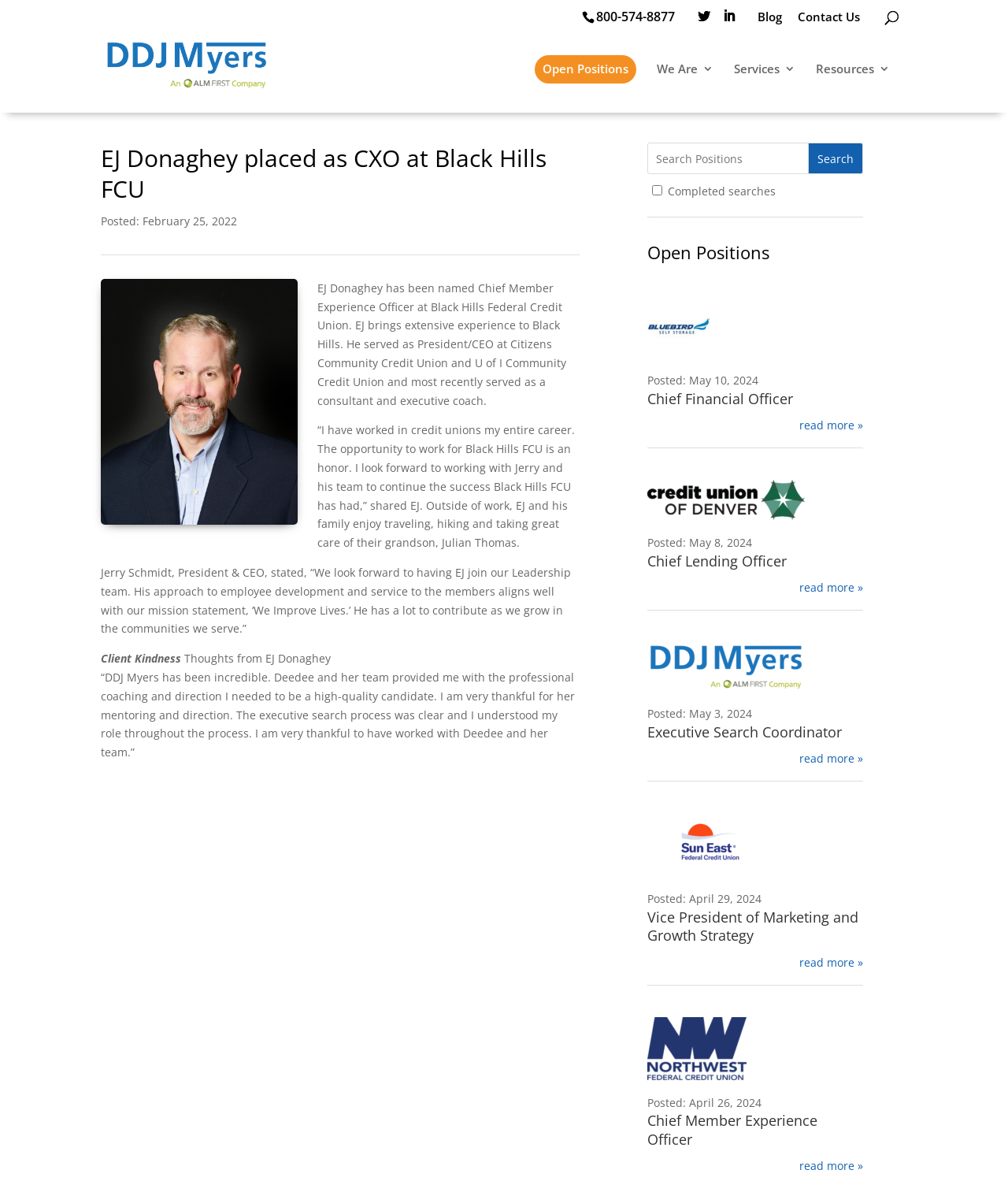Please determine the bounding box coordinates, formatted as (top-left x, top-left y, bottom-right x, bottom-right y), with all values as floating point numbers between 0 and 1. Identify the bounding box of the region described as: read more »

[0.793, 0.979, 0.856, 0.995]